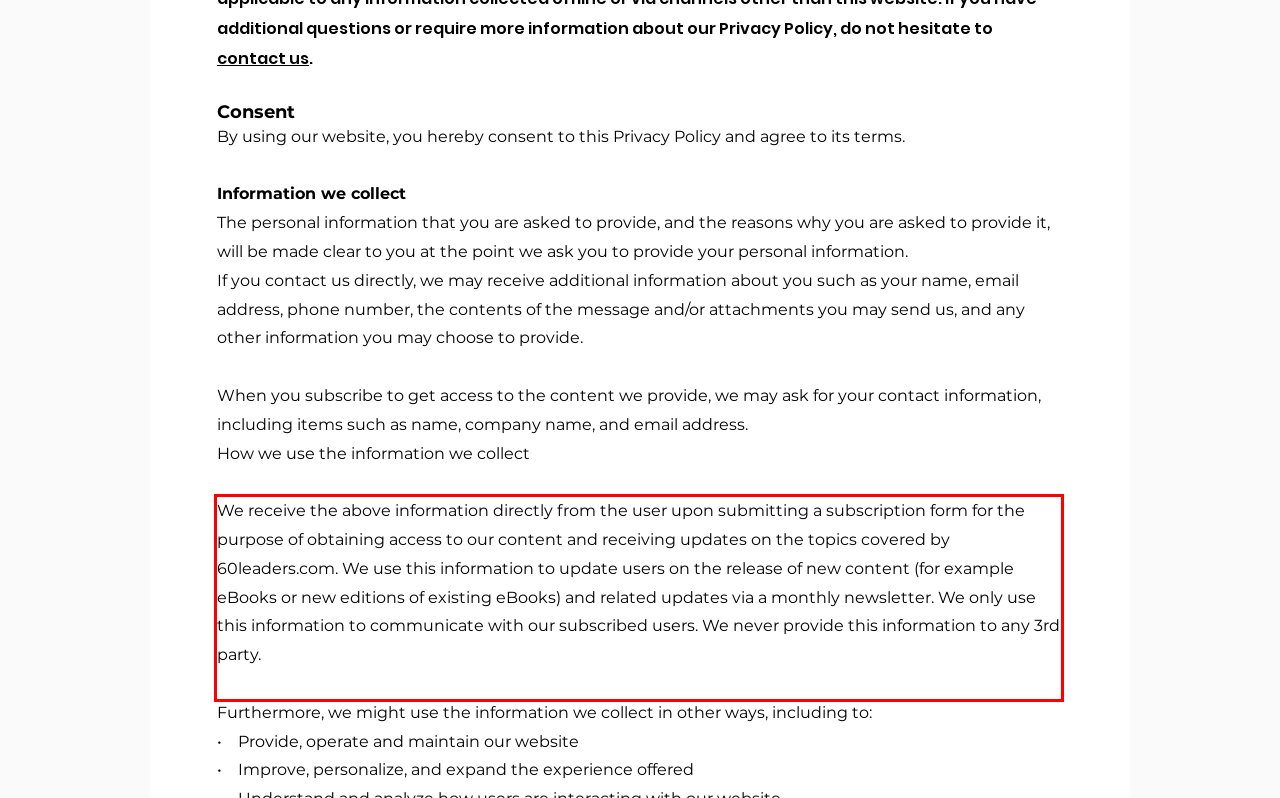You are provided with a webpage screenshot that includes a red rectangle bounding box. Extract the text content from within the bounding box using OCR.

We receive the above information directly from the user upon submitting a subscription form for the purpose of obtaining access to our content and receiving updates on the topics covered by 60leaders.com. We use this information to update users on the release of new content (for example eBooks or new editions of existing eBooks) and related updates via a monthly newsletter. We only use this information to communicate with our subscribed users. We never provide this information to any 3rd party.